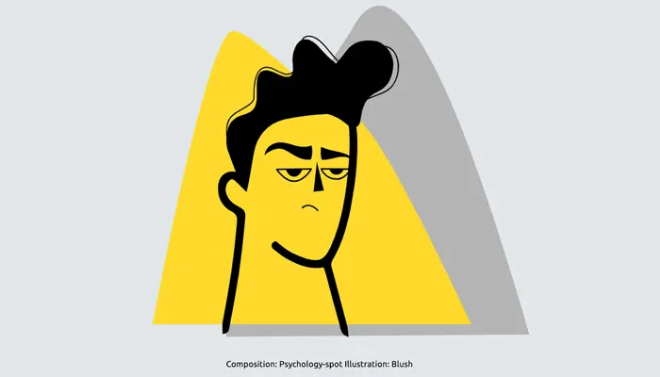What is the focus of the composition?
Refer to the image and offer an in-depth and detailed answer to the question.

The caption 'Composition: Psychology-spot Illustration: Blush' suggests that the focus of the composition is on the psychological aspects of feelings like contempt and self-esteem, which is explored through the illustration and accompanying text.